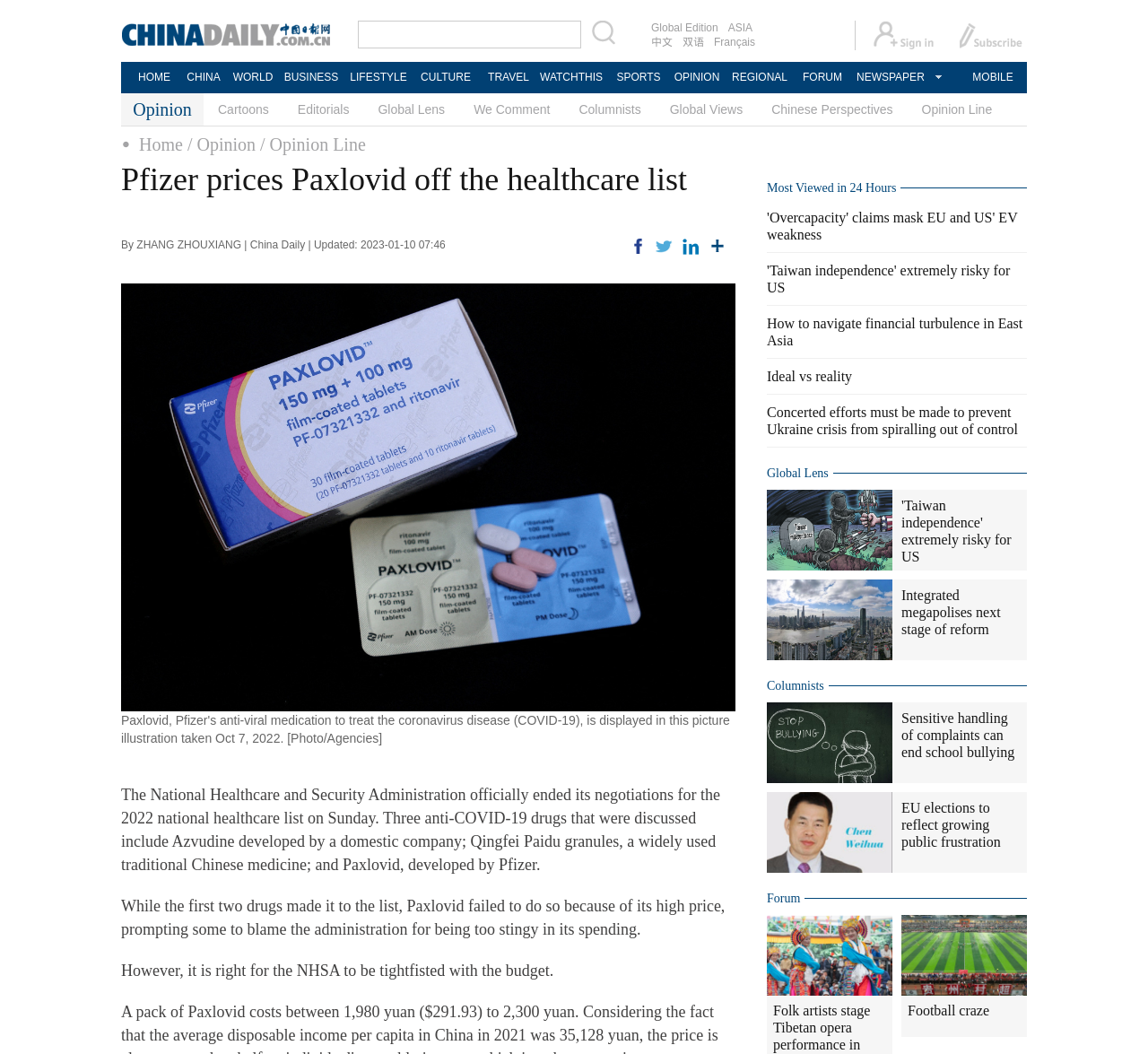Pinpoint the bounding box coordinates of the element you need to click to execute the following instruction: "Share the article on Facebook". The bounding box should be represented by four float numbers between 0 and 1, in the format [left, top, right, bottom].

[0.549, 0.221, 0.562, 0.243]